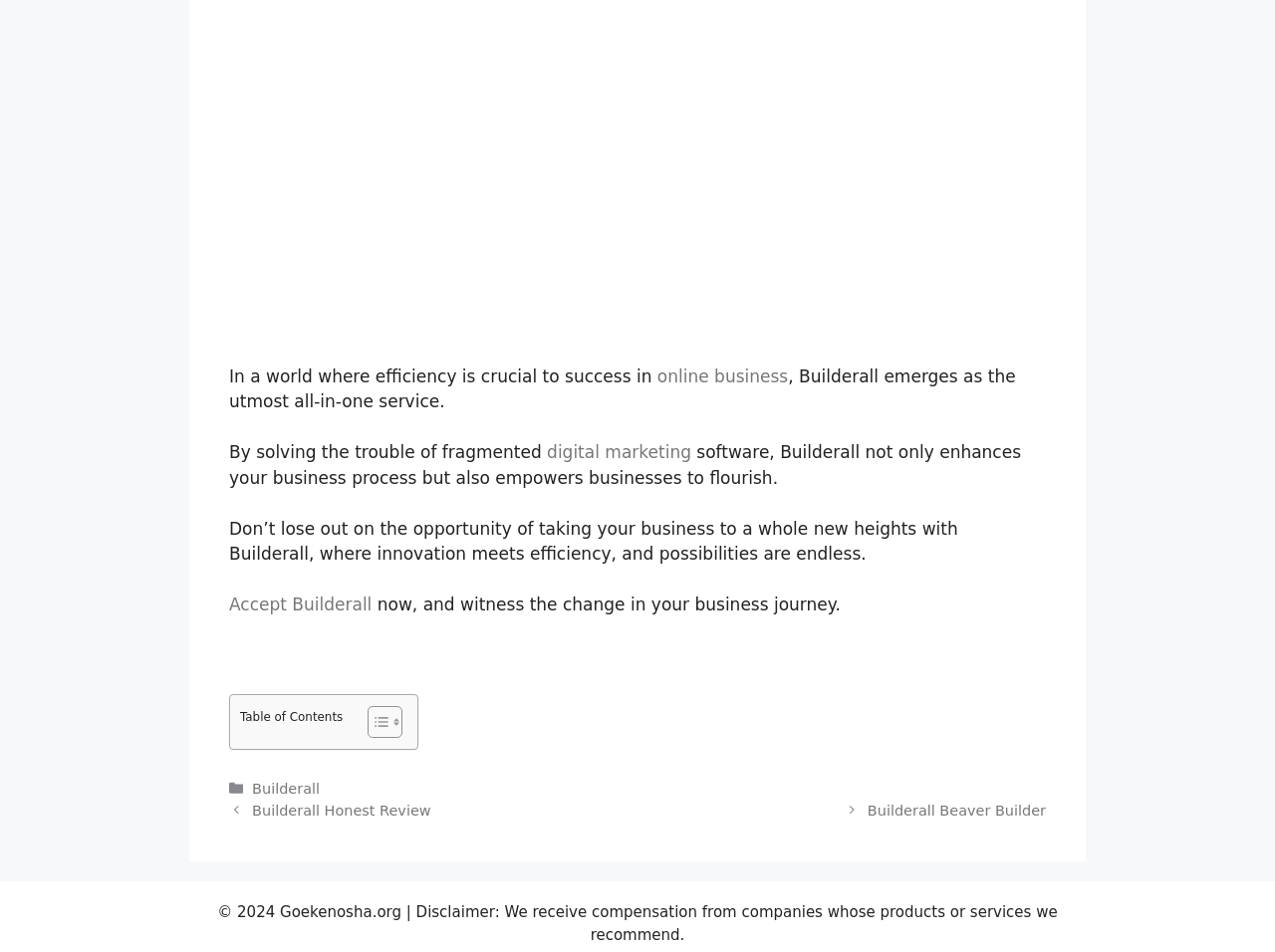What is the category of the webpage?
Refer to the screenshot and respond with a concise word or phrase.

Builderall